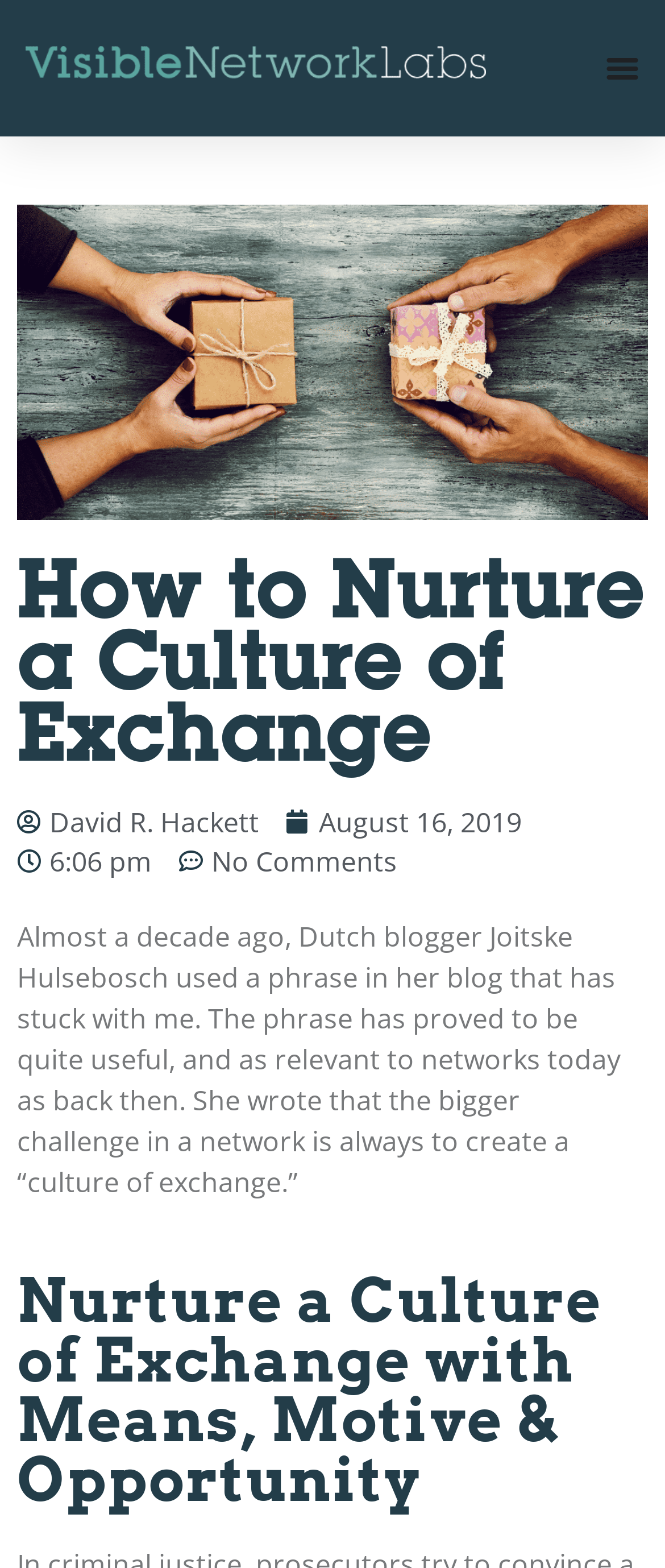Respond with a single word or phrase:
What is the time of posting mentioned in the article?

6:06 pm